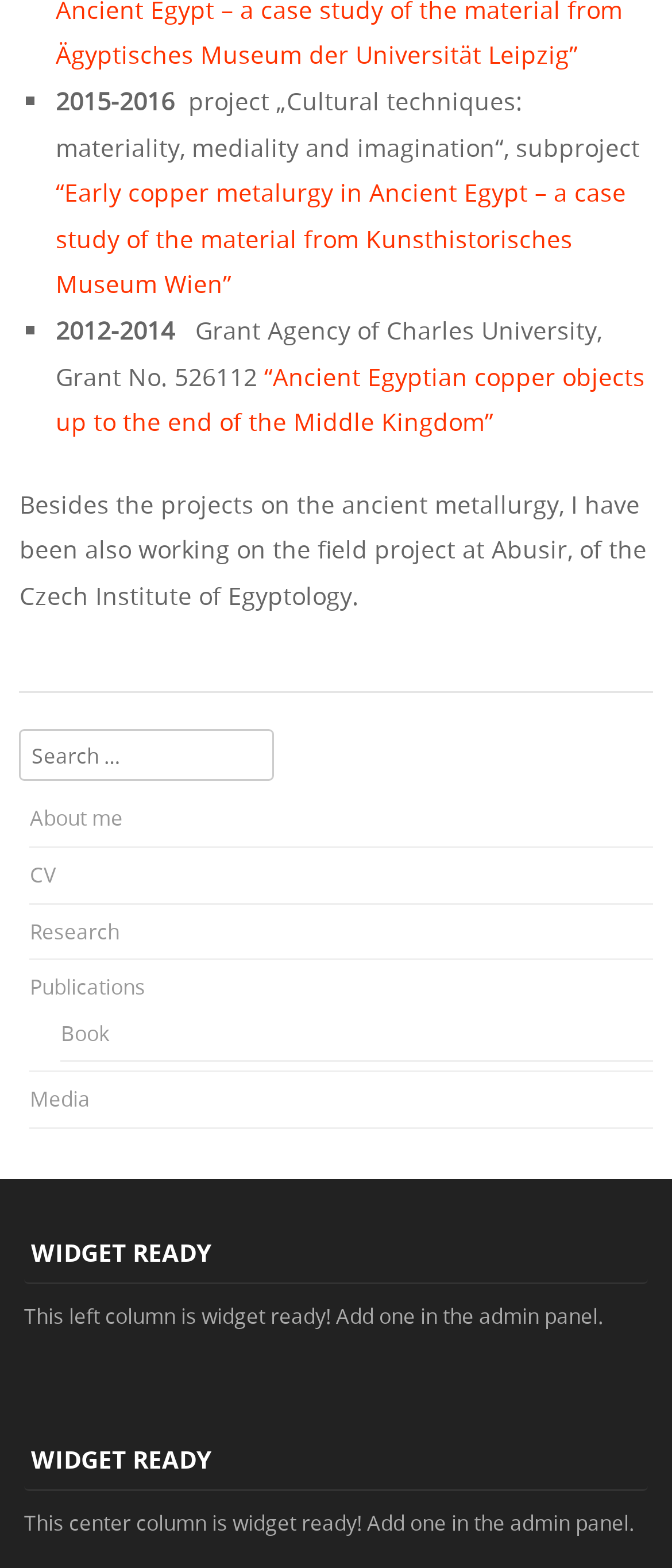What is the researcher's field of study?
Provide a concise answer using a single word or phrase based on the image.

Ancient metallurgy